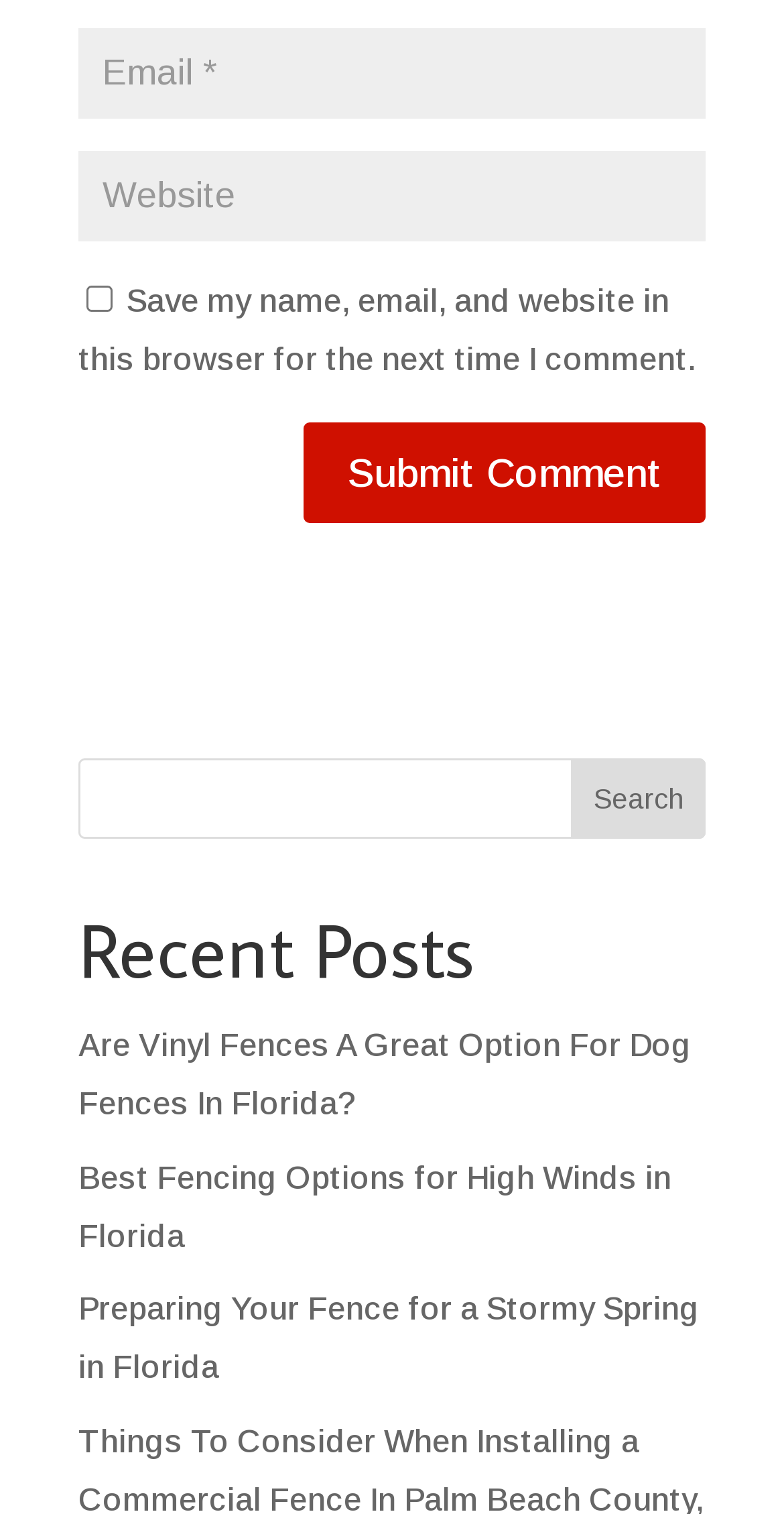How many textboxes are on the page?
Provide a one-word or short-phrase answer based on the image.

2